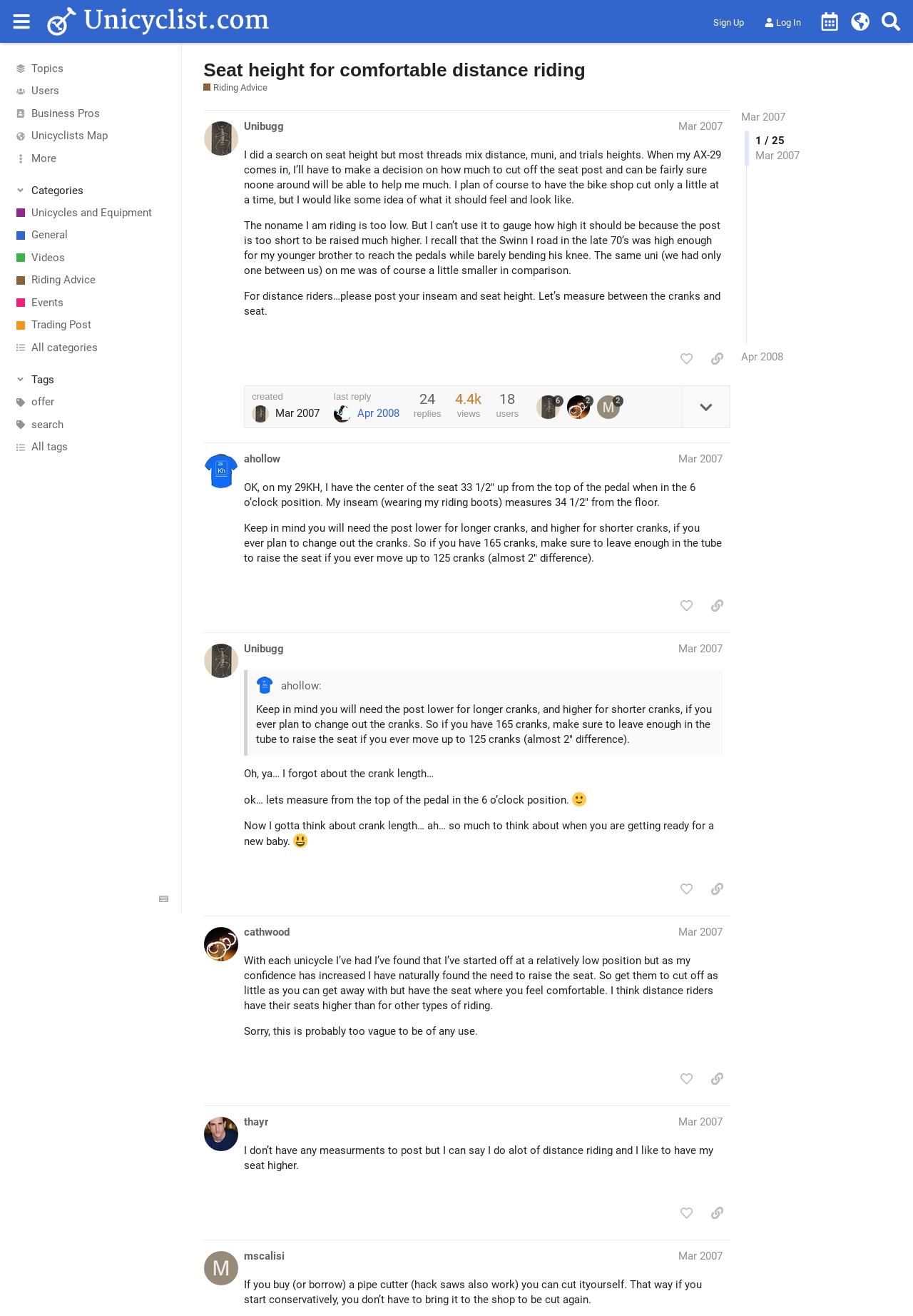What is the name of the website?
Please provide a comprehensive answer based on the visual information in the image.

The name of the website can be found in the top-left corner of the webpage, where it says 'Unicyclist.com' in a logo format.